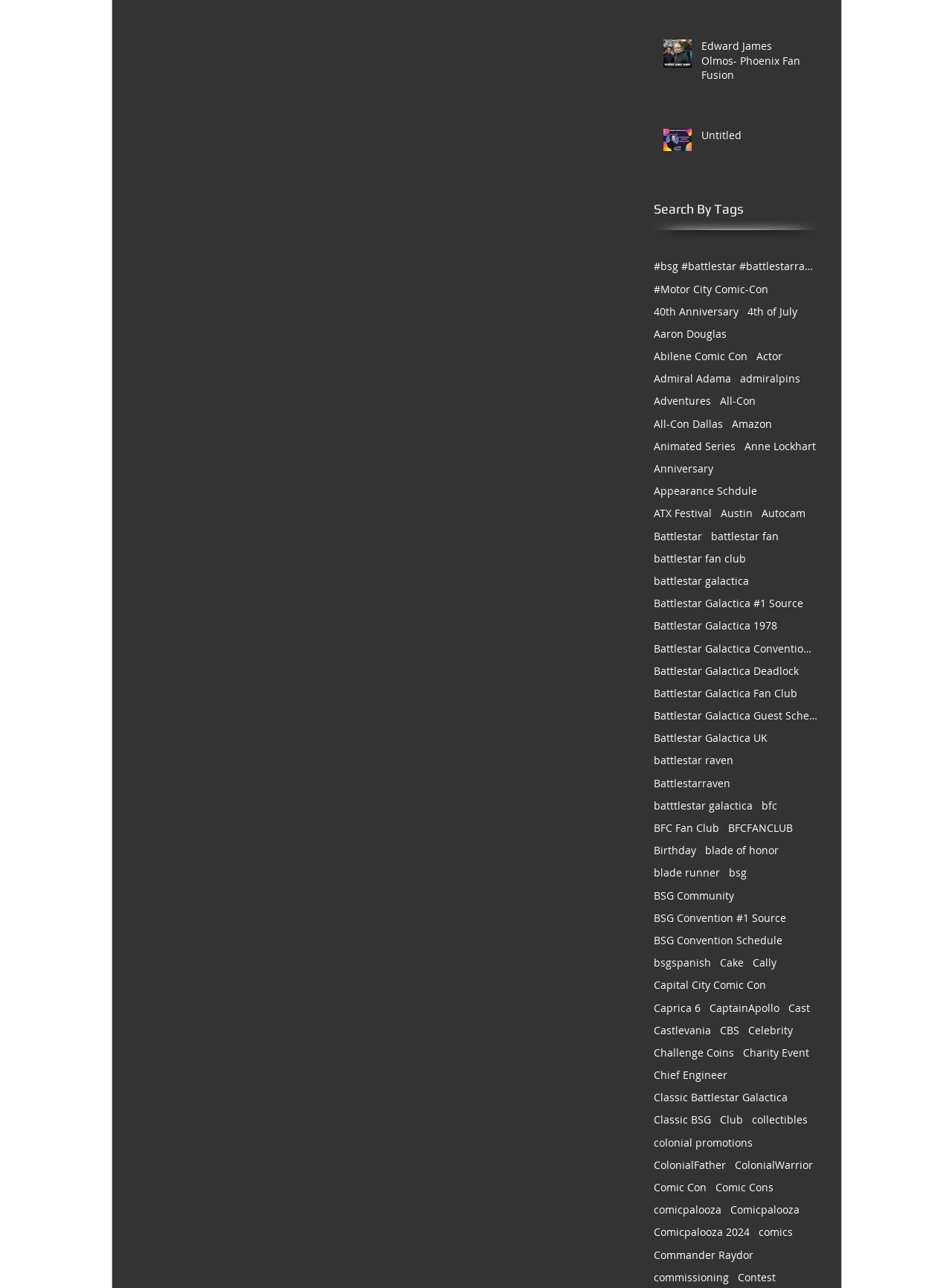Determine the bounding box coordinates for the area you should click to complete the following instruction: "Click on the link 'Battlestar Galactica Convention Schedule'".

[0.687, 0.498, 0.859, 0.509]